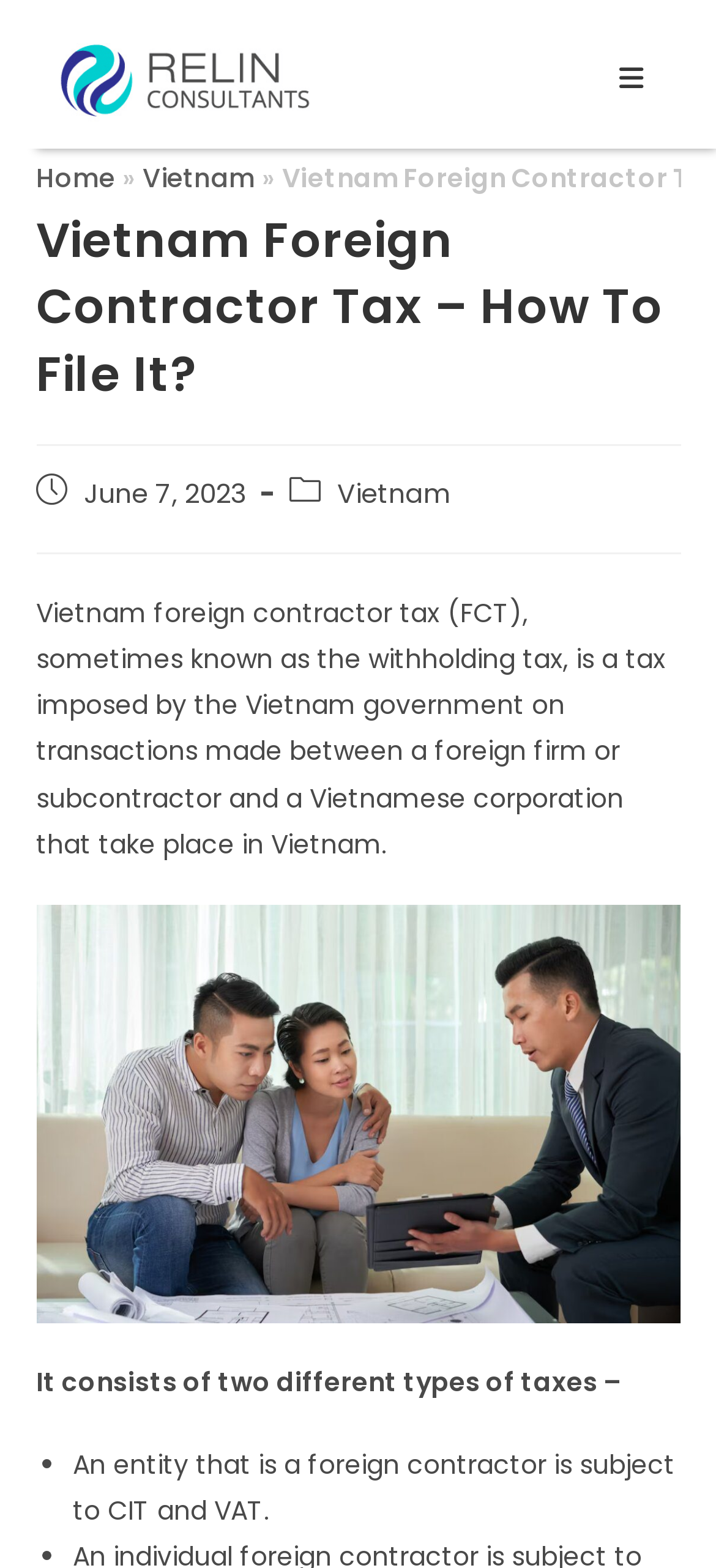Give a full account of the webpage's elements and their arrangement.

The webpage is about Vietnam's Foreign Contractor Tax (FCT), providing information on how to file it. At the top left, there is a logo of Relin Consultants, accompanied by a link to the company's website. On the top right, there is a mobile menu link.

Below the logo, there is a header section with links to the home page and a dropdown menu for Vietnam-related topics. The main heading, "Vietnam Foreign Contractor Tax – How To File It?", is prominently displayed in the center of the page.

Under the heading, there is a section with post metadata, including the publication date, June 7, 2023, and the post category, Vietnam. The main content of the page starts with a paragraph explaining what Vietnam foreign contractor tax is, followed by an image related to the topic.

The text continues below the image, explaining that the tax consists of two different types, which are listed in bullet points. The first point mentions that a foreign contractor is subject to CIT and VAT.